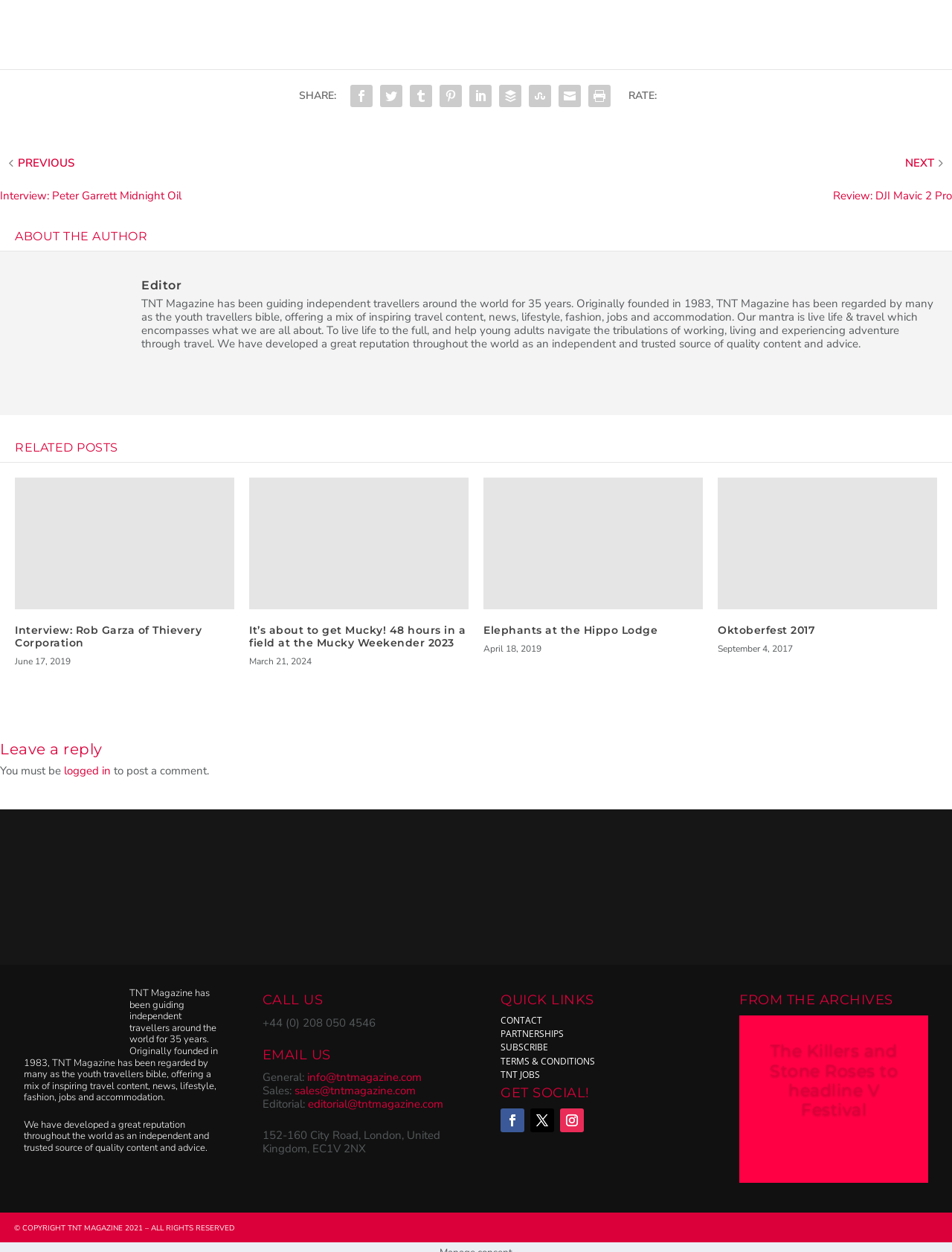Please provide the bounding box coordinates for the element that needs to be clicked to perform the following instruction: "View related posts". The coordinates should be given as four float numbers between 0 and 1, i.e., [left, top, right, bottom].

[0.0, 0.337, 1.0, 0.361]